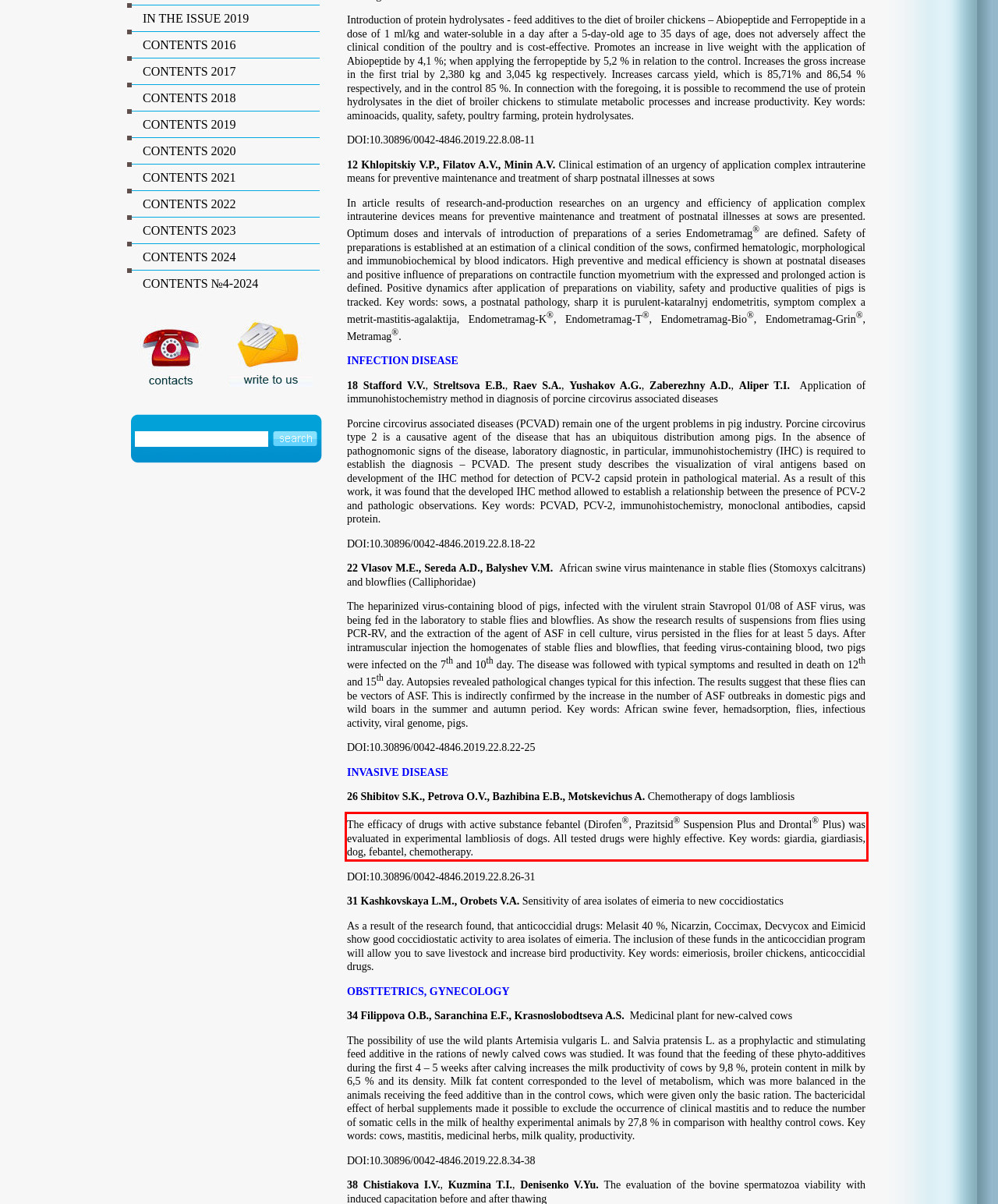Look at the provided screenshot of the webpage and perform OCR on the text within the red bounding box.

The efficacy of drugs with active substance febantel (Dirofen®, Prazitsid® Suspension Plus and Drontal® Plus) was evaluated in experimental lambliosis of dogs. All tested drugs were highly effective. Key words: giardia, giardiasis, dog, febantel, chemotherapy.